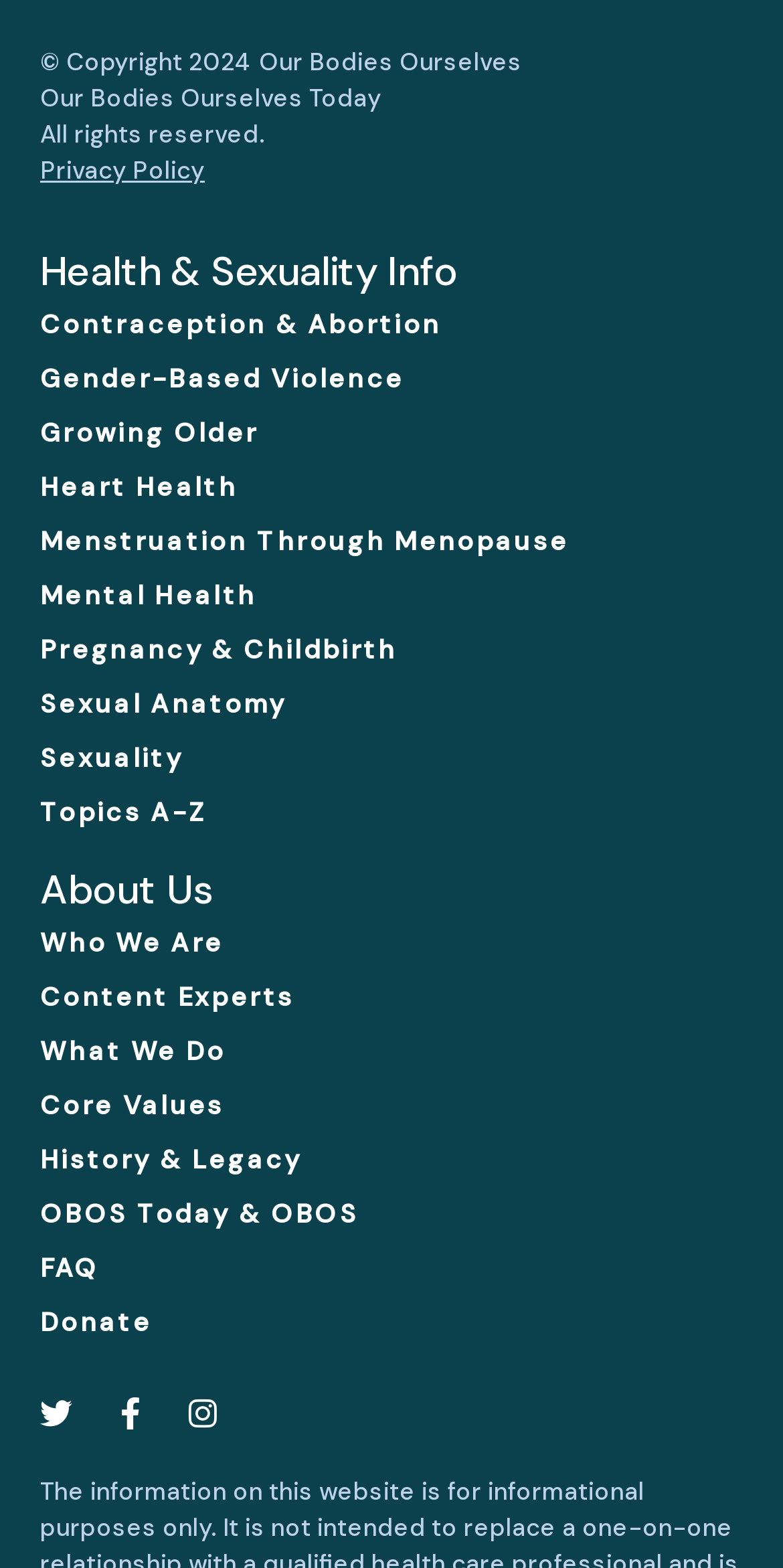What is the topic of the first link under 'Health & Sexuality Info'? Refer to the image and provide a one-word or short phrase answer.

Contraception & Abortion